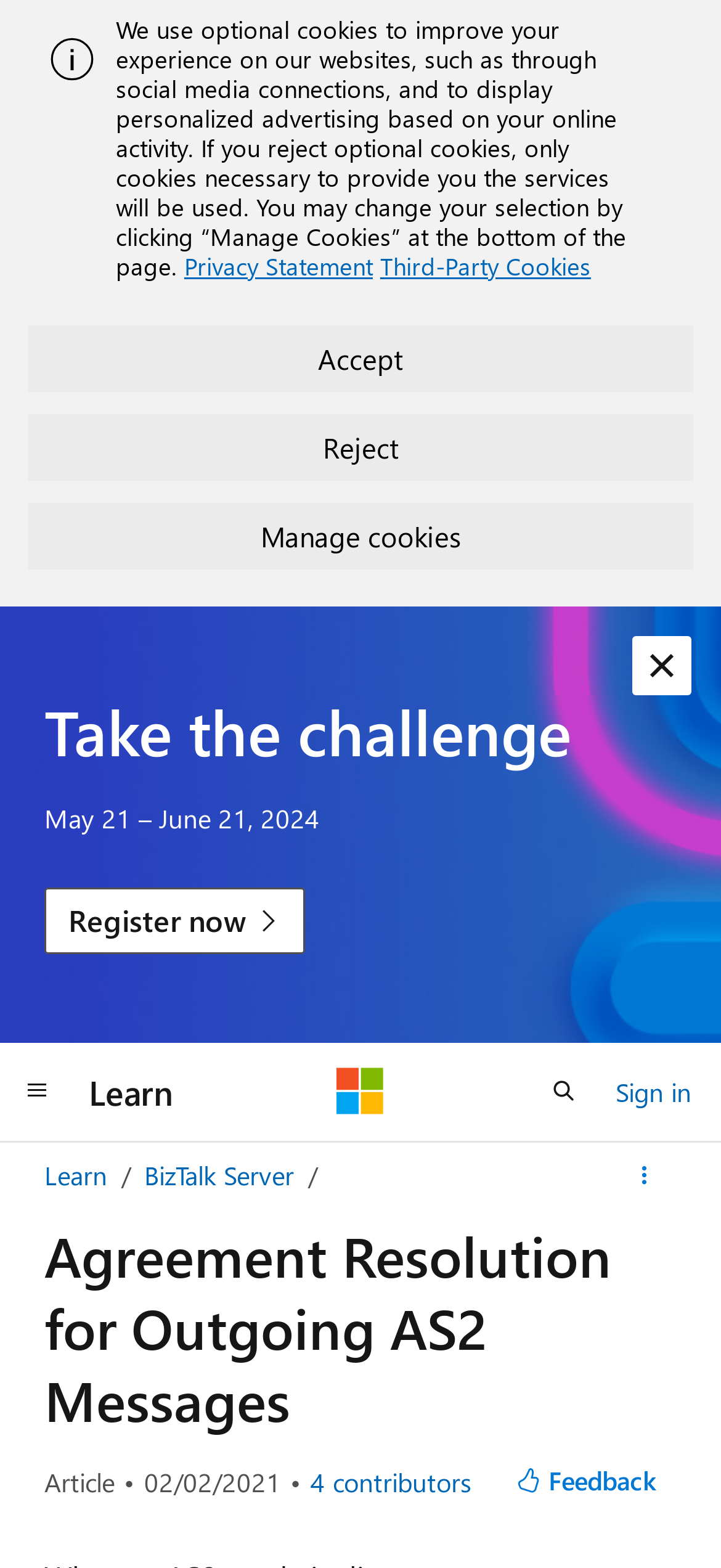Please identify the bounding box coordinates of the area that needs to be clicked to fulfill the following instruction: "Take the challenge."

[0.062, 0.443, 0.938, 0.489]